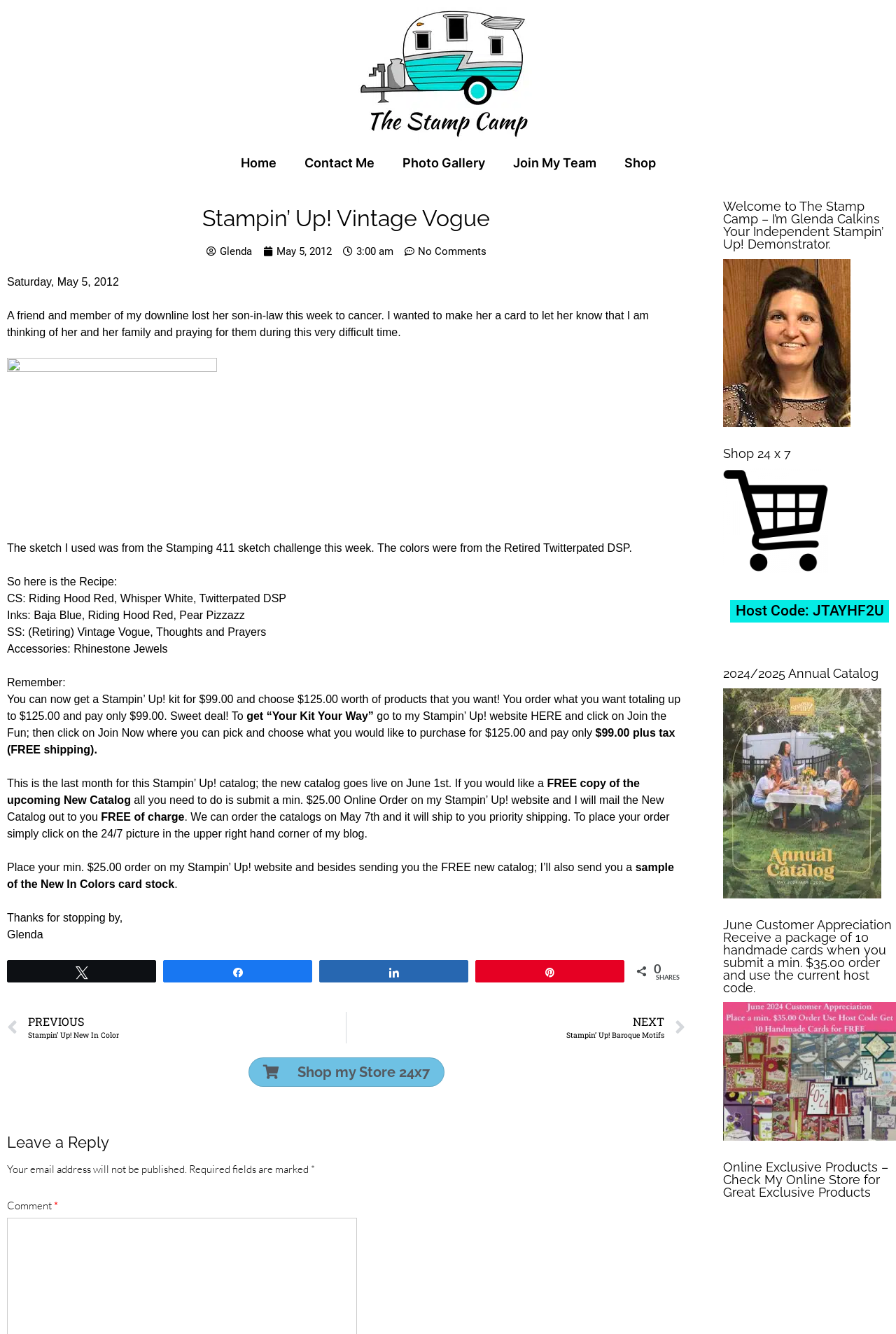Based on the image, provide a detailed response to the question:
What is the name of the stamp set used in the card?

The name of the stamp set used in the card is mentioned in the blog post, which says 'SS: (Retiring) Vintage Vogue, Thoughts and Prayers'. This indicates that the Vintage Vogue stamp set was used to make the sympathy card.